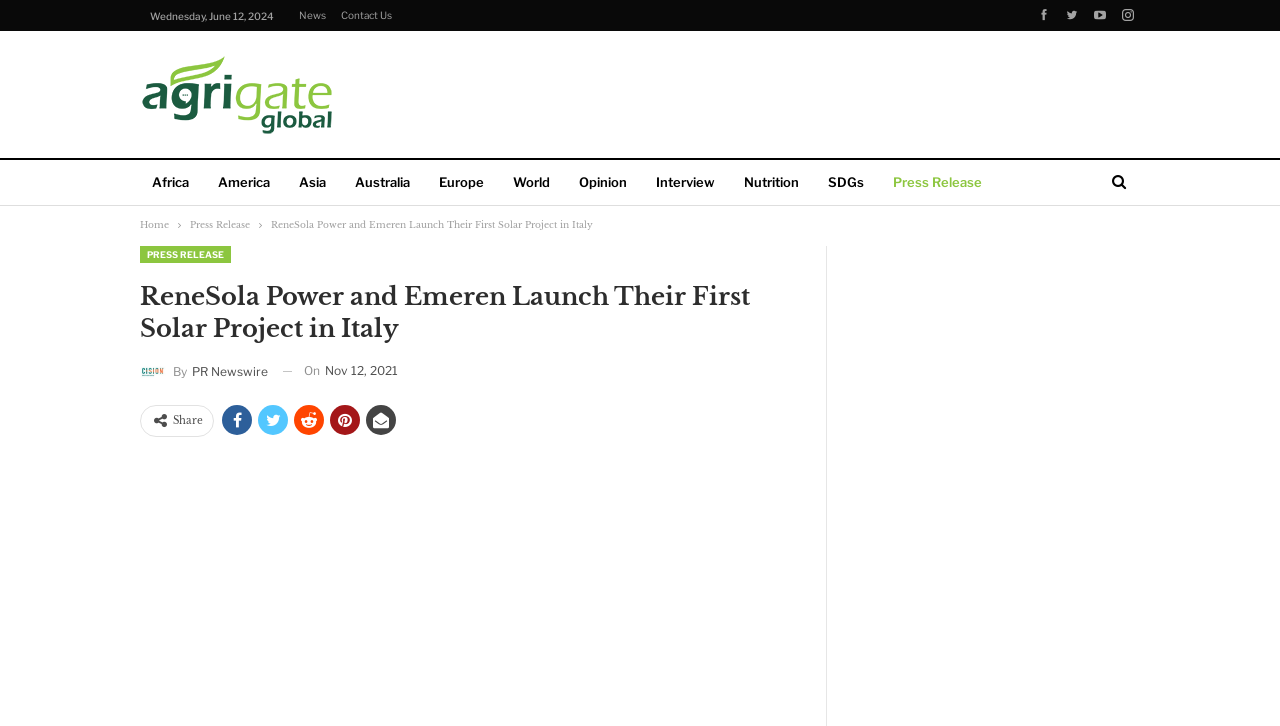Please determine the primary heading and provide its text.

ReneSola Power and Emeren Launch Their First Solar Project in Italy